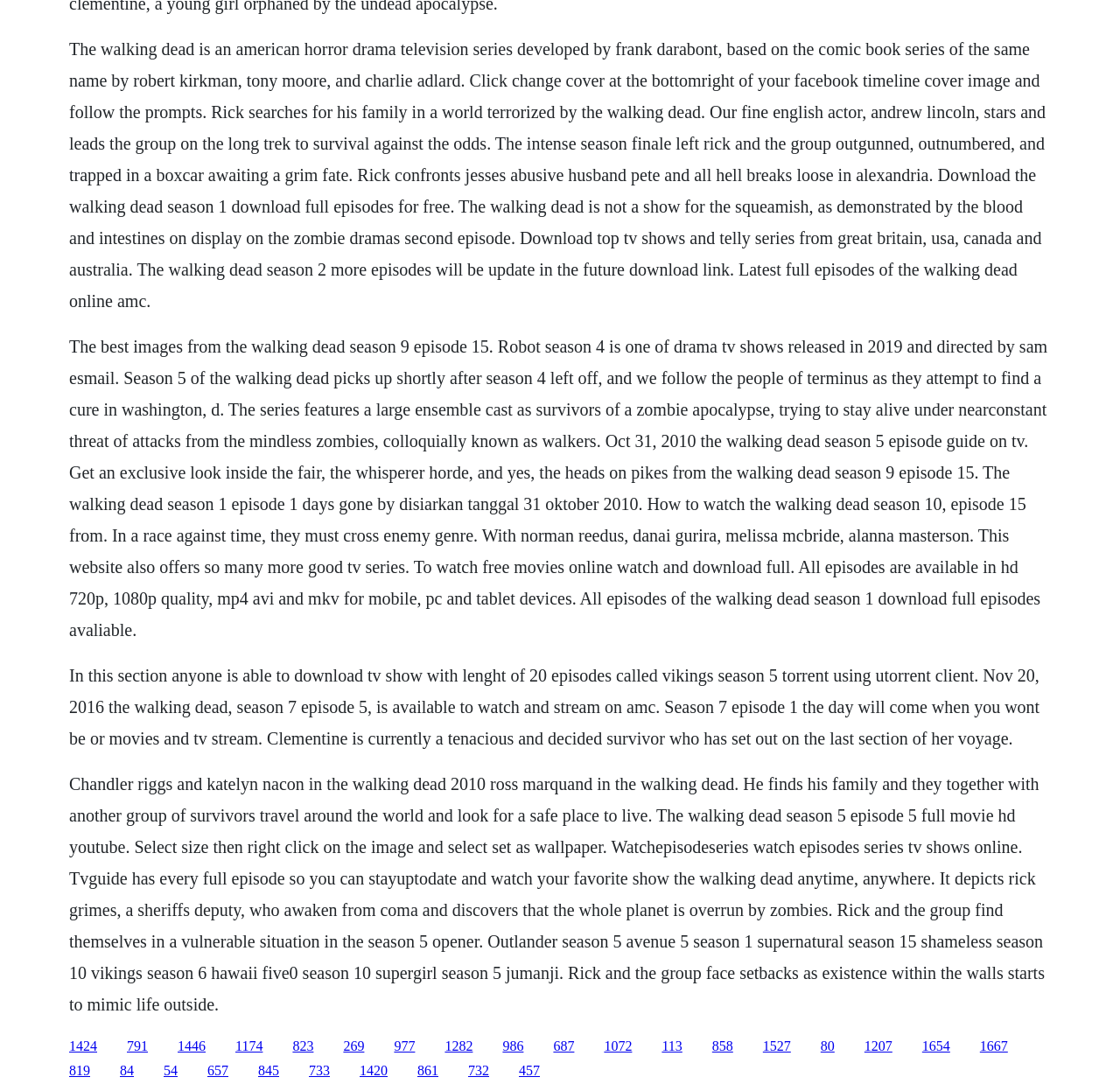Please locate the bounding box coordinates of the element that should be clicked to achieve the given instruction: "Click the link to watch The Walking Dead Season 10, Episode 15".

[0.062, 0.308, 0.935, 0.586]